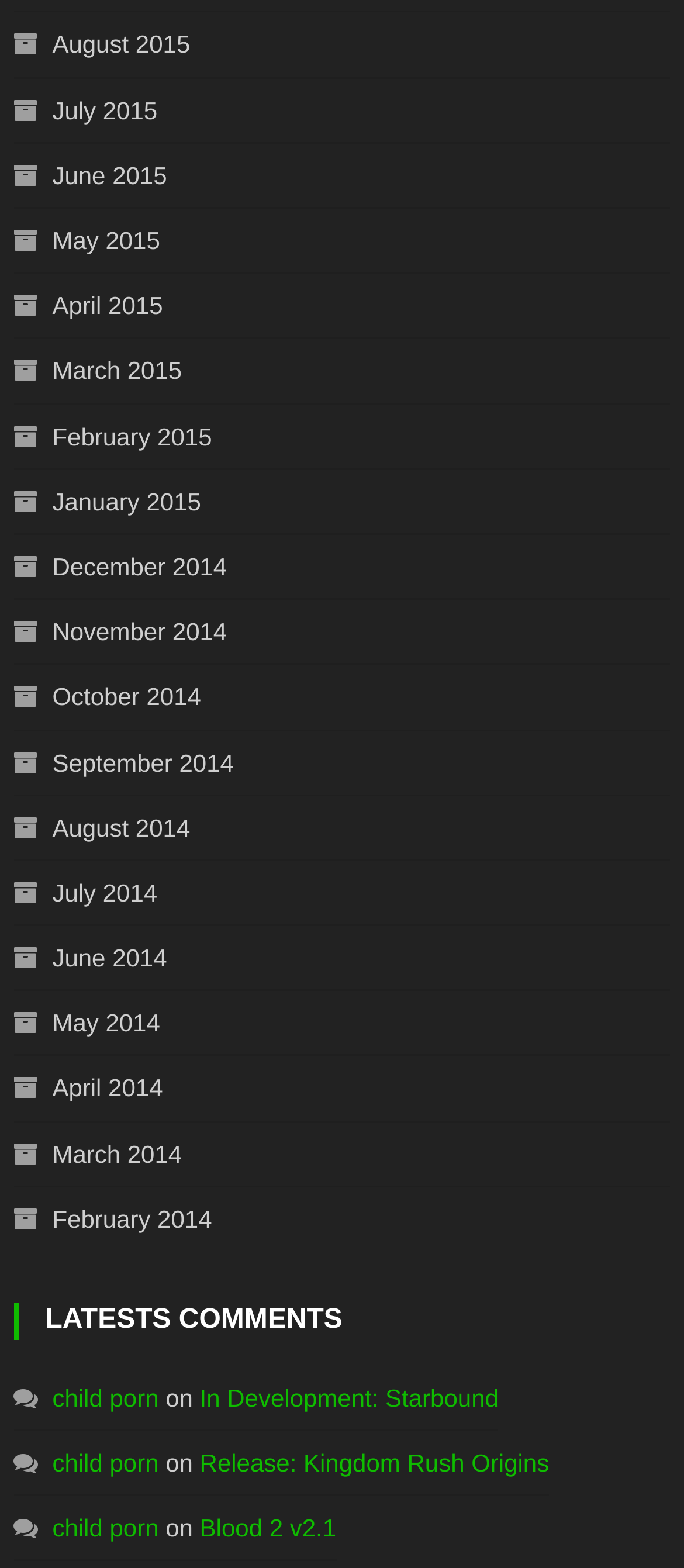Provide a short answer using a single word or phrase for the following question: 
How many comments are listed under 'LATESTS COMMENTS'?

3